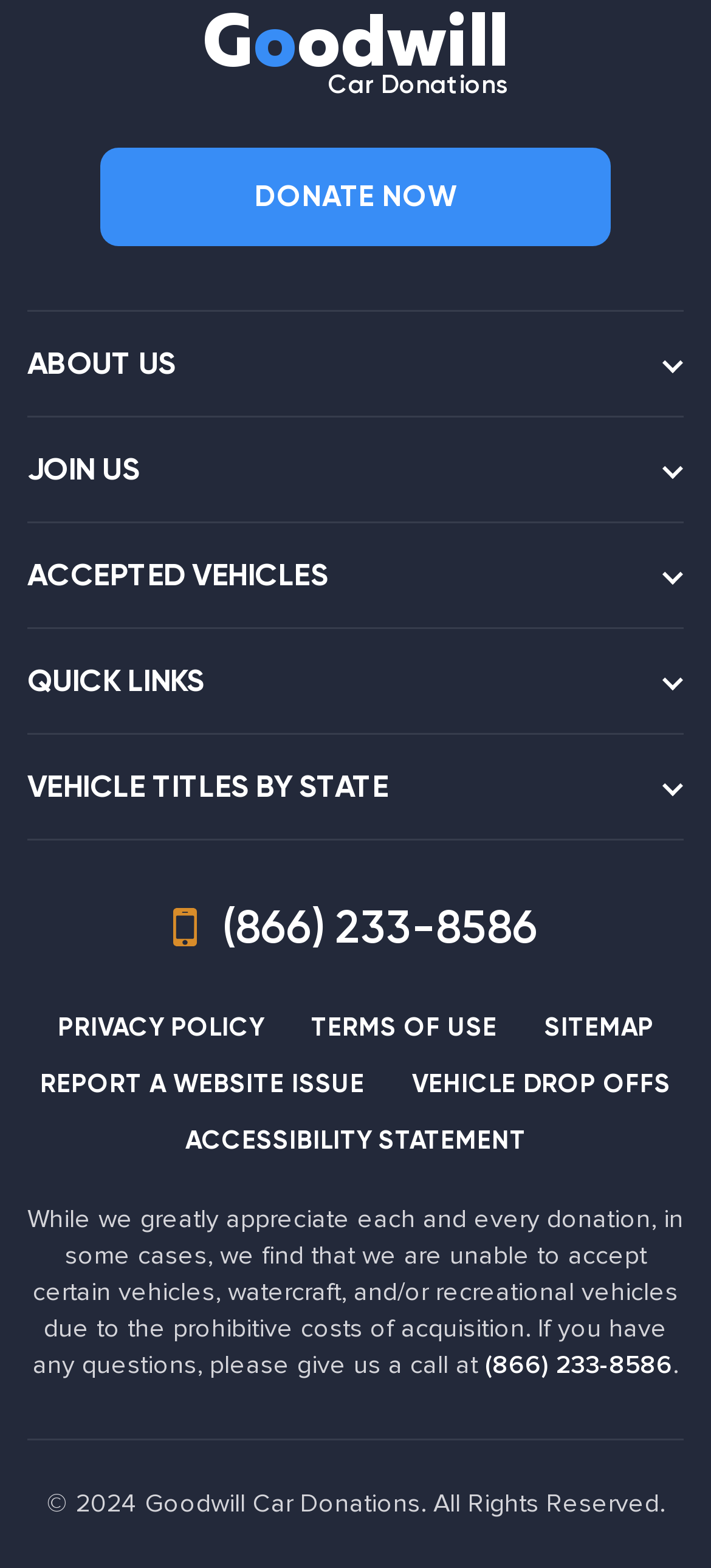Determine the bounding box coordinates of the clickable region to carry out the instruction: "View vehicle drop offs".

[0.579, 0.682, 0.944, 0.701]